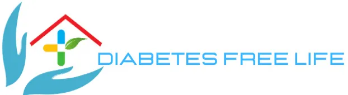Give a one-word or one-phrase response to the question:
What is the color of the font used for the text 'DIABETES FREE LIFE'?

Blue